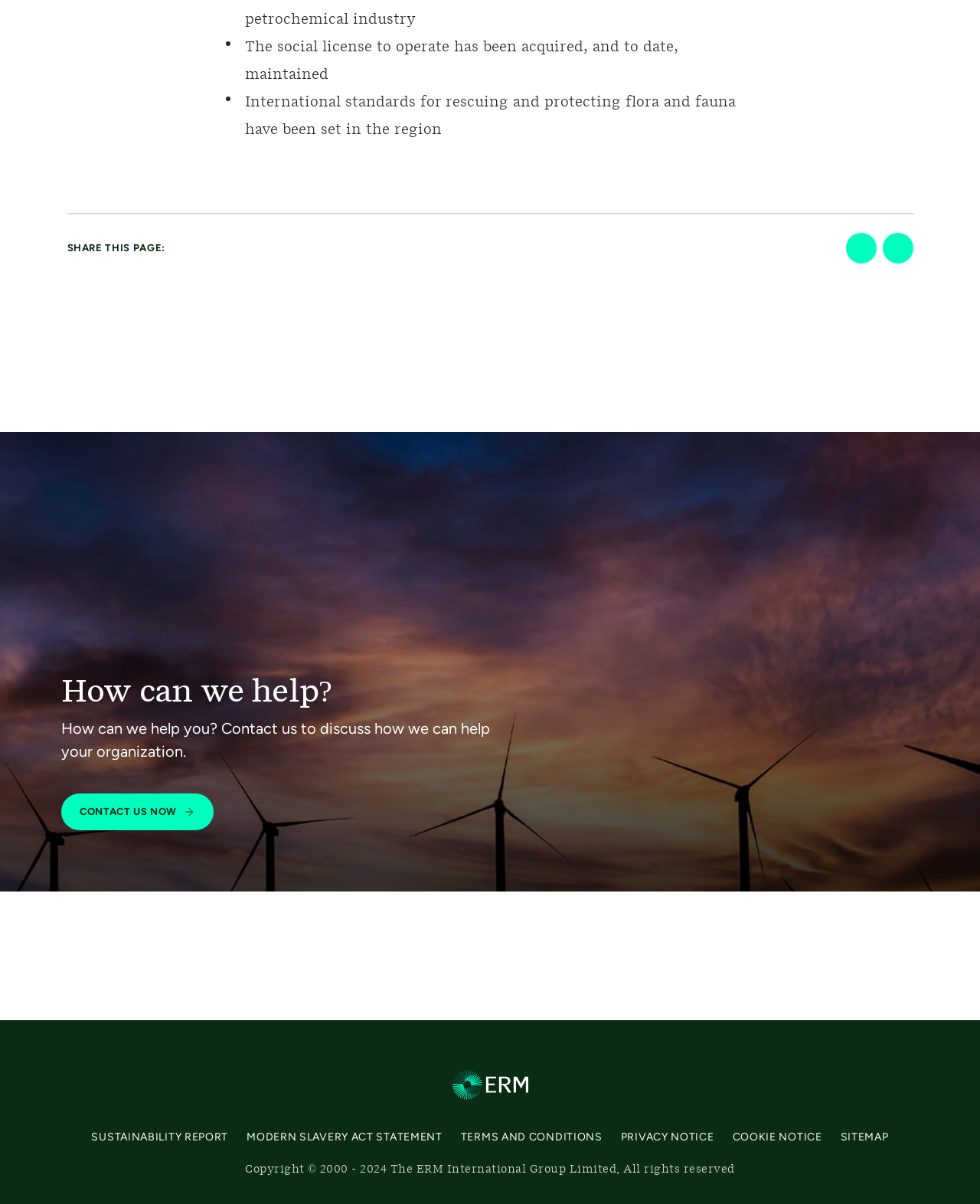Please identify the bounding box coordinates for the region that you need to click to follow this instruction: "Click the 'COOKIE NOTICE' link".

[0.747, 0.939, 0.839, 0.95]